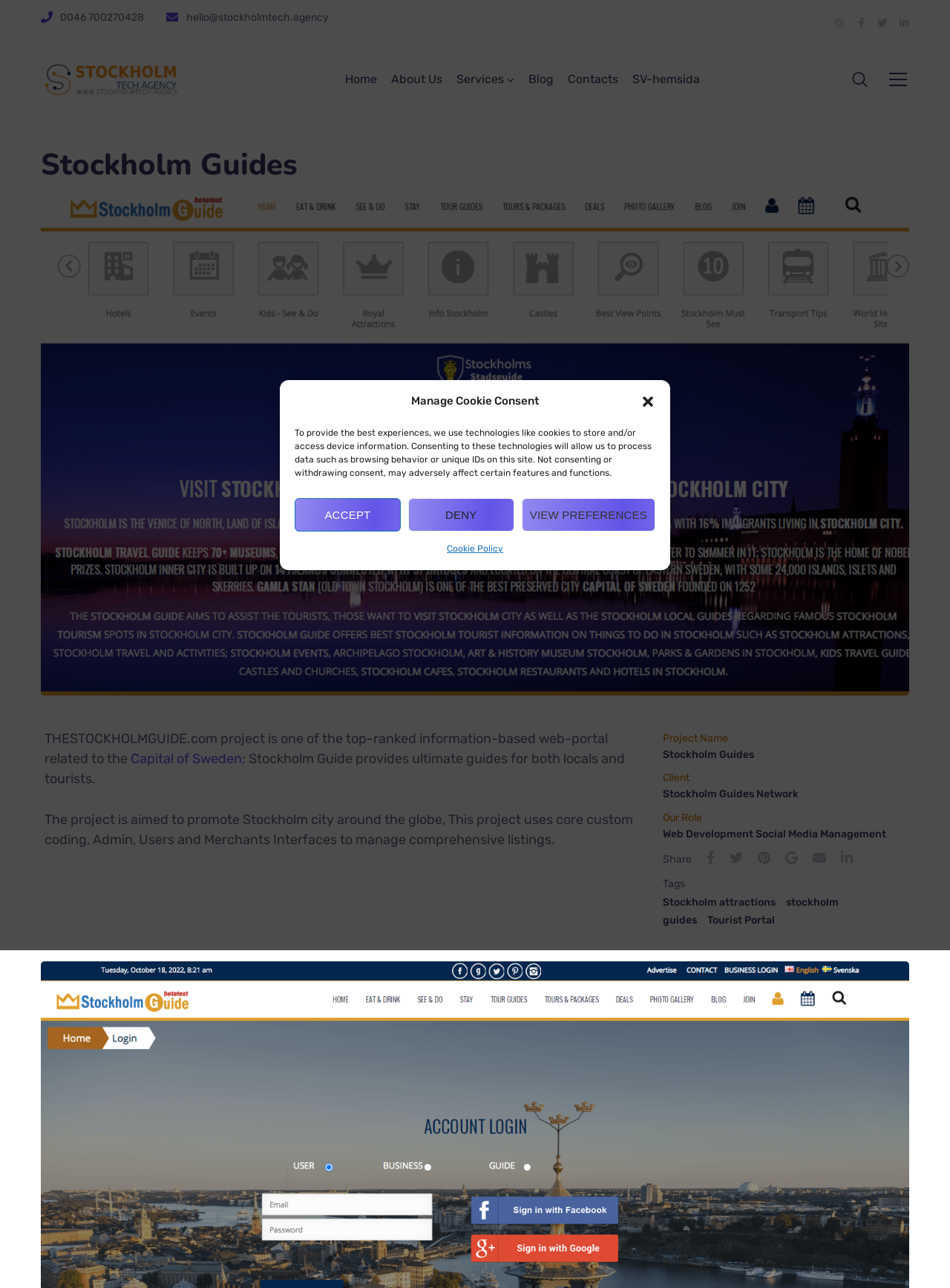Locate the UI element described by Capital of Sweden in the provided webpage screenshot. Return the bounding box coordinates in the format (top-left x, top-left y, bottom-right x, bottom-right y), ensuring all values are between 0 and 1.

[0.138, 0.583, 0.255, 0.595]